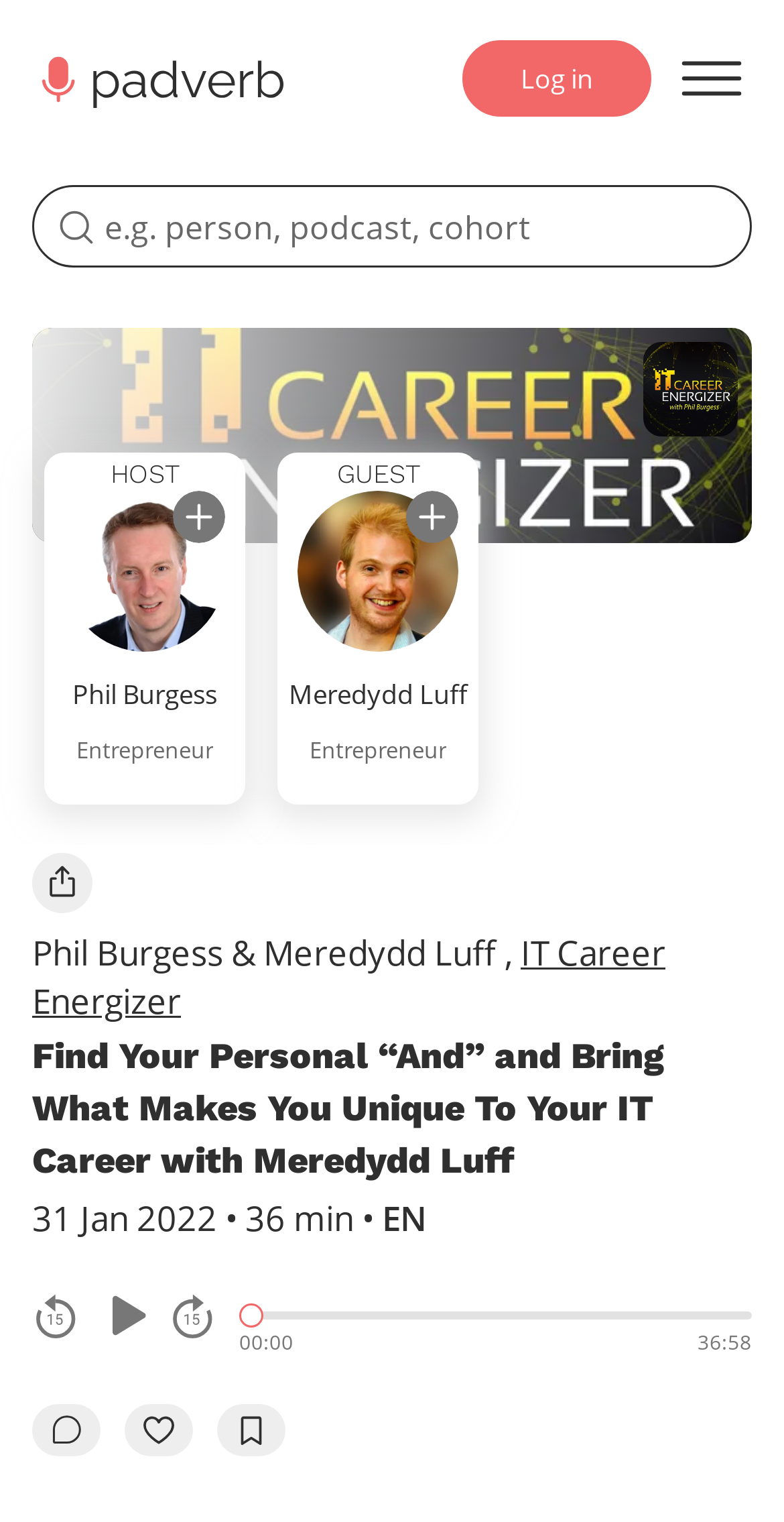Determine the bounding box coordinates of the clickable region to carry out the instruction: "Play or pause the track".

[0.128, 0.848, 0.19, 0.88]